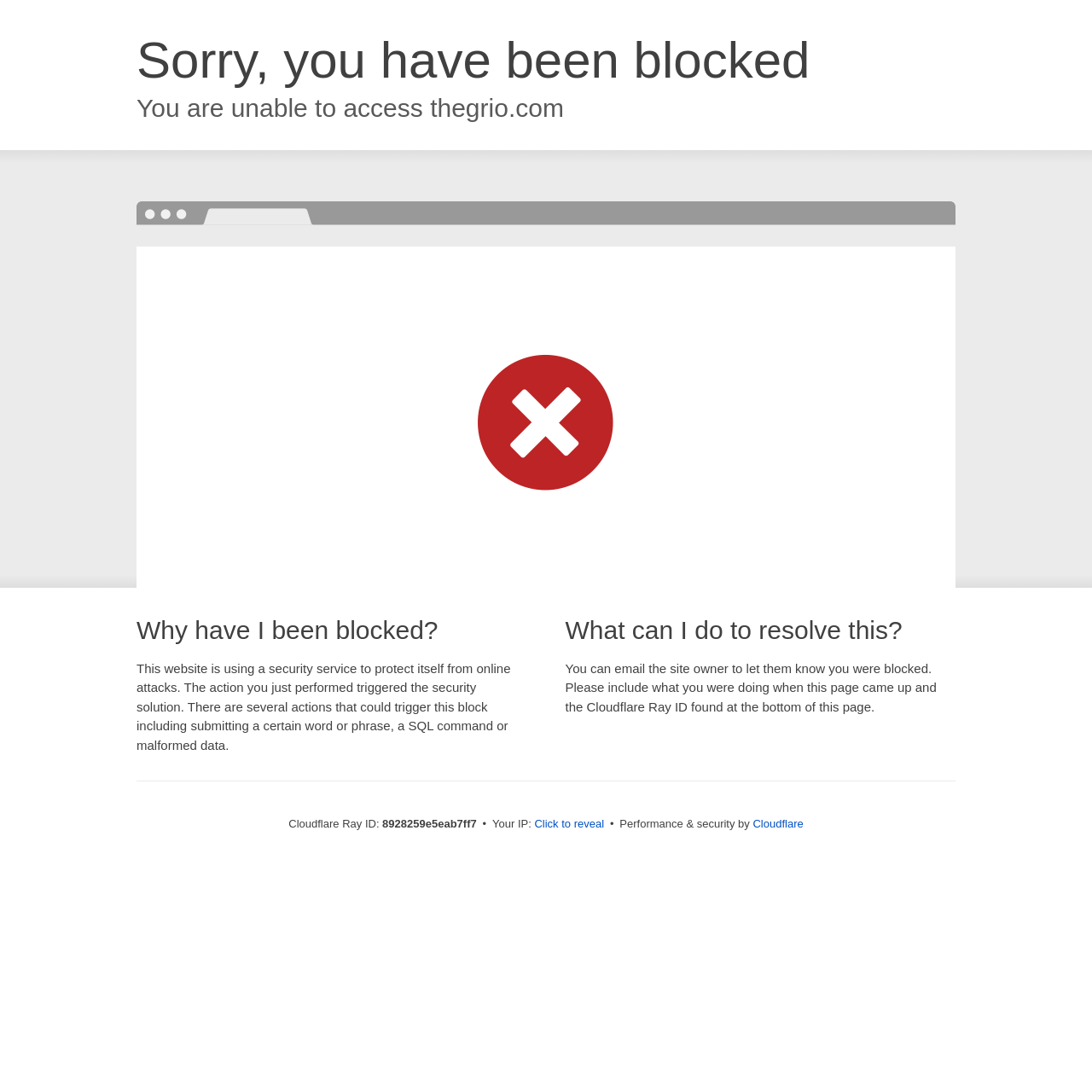Identify and provide the text content of the webpage's primary headline.

Sorry, you have been blocked